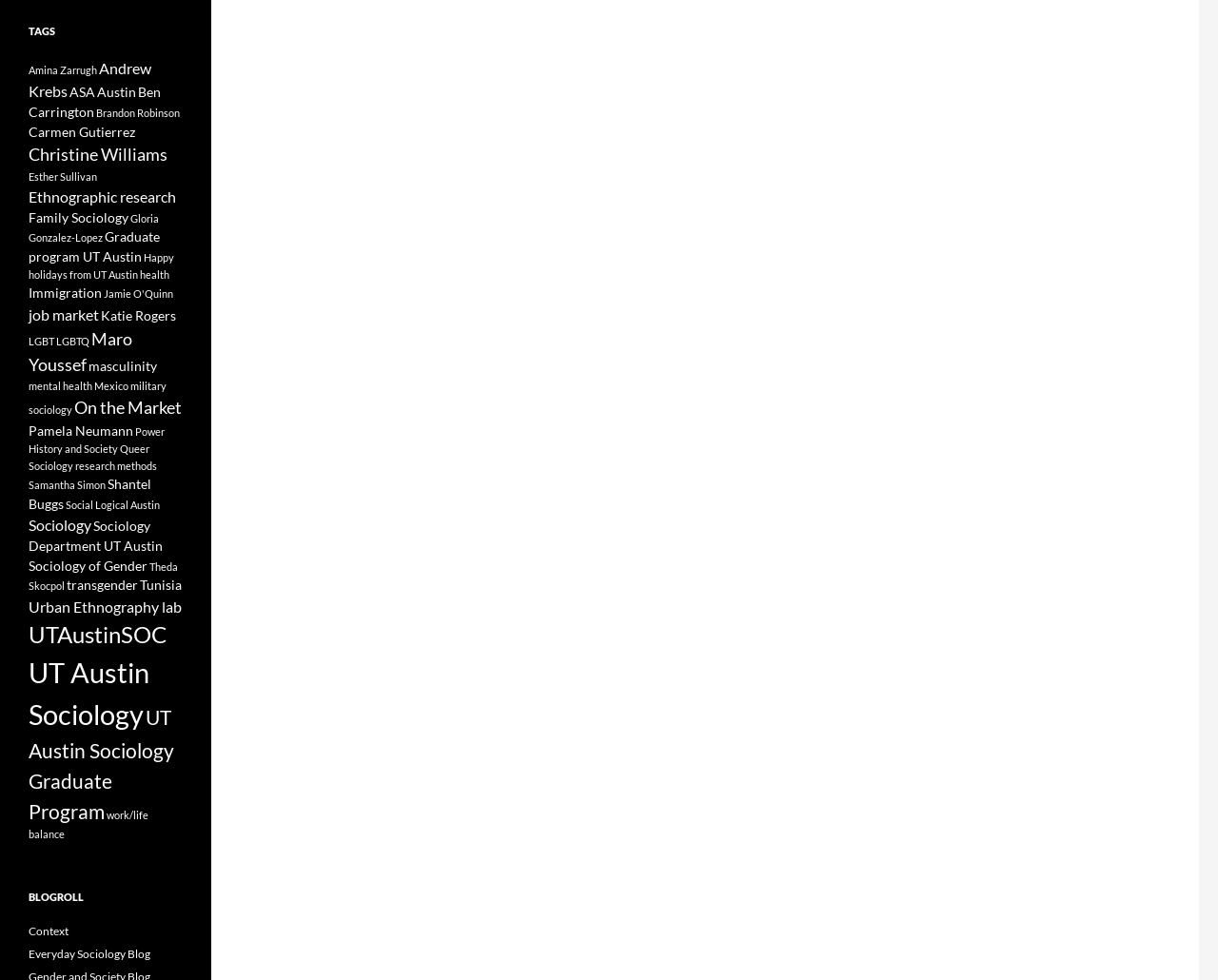Locate the bounding box coordinates of the item that should be clicked to fulfill the instruction: "Check out Everyday Sociology Blog".

[0.023, 0.966, 0.123, 0.981]